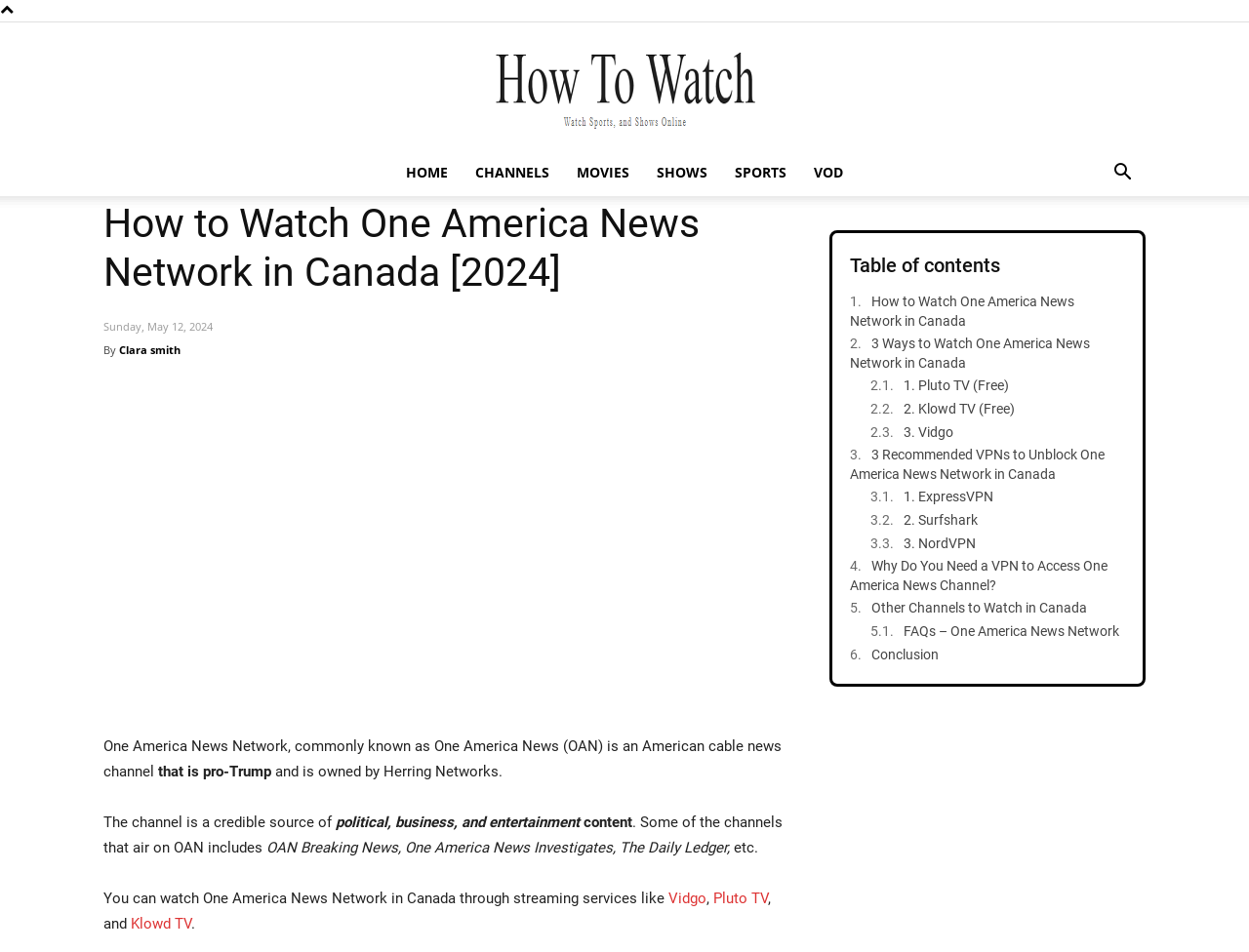Can you identify the bounding box coordinates of the clickable region needed to carry out this instruction: 'Read about How to Watch One America News Network in Canada'? The coordinates should be four float numbers within the range of 0 to 1, stated as [left, top, right, bottom].

[0.083, 0.209, 0.627, 0.311]